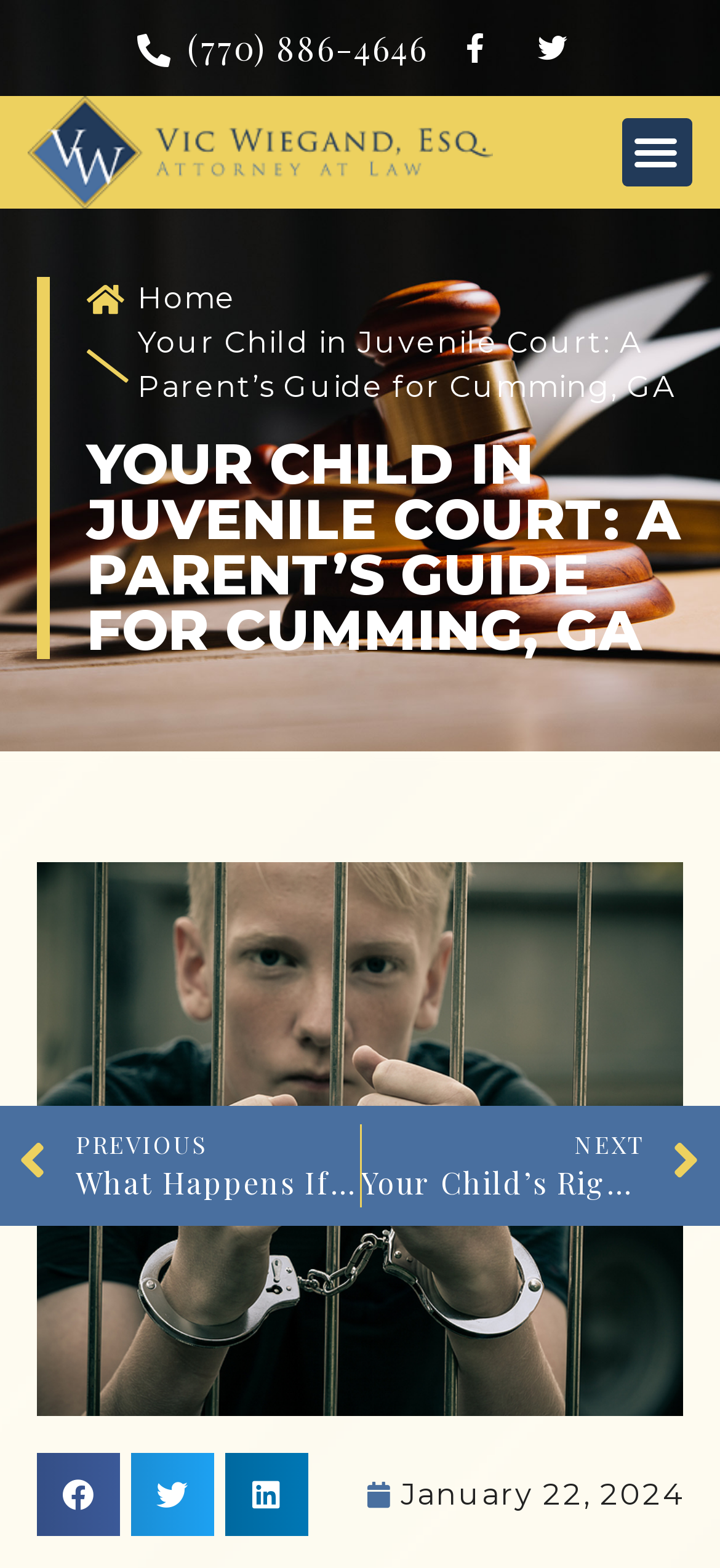Use the information in the screenshot to answer the question comprehensively: What is the title of the article?

I found the title of the article by looking at the main content section of the webpage, where there is a heading with the title 'YOUR CHILD IN JUVENILE COURT: A PARENT’S GUIDE FOR CUMMING, GA'.